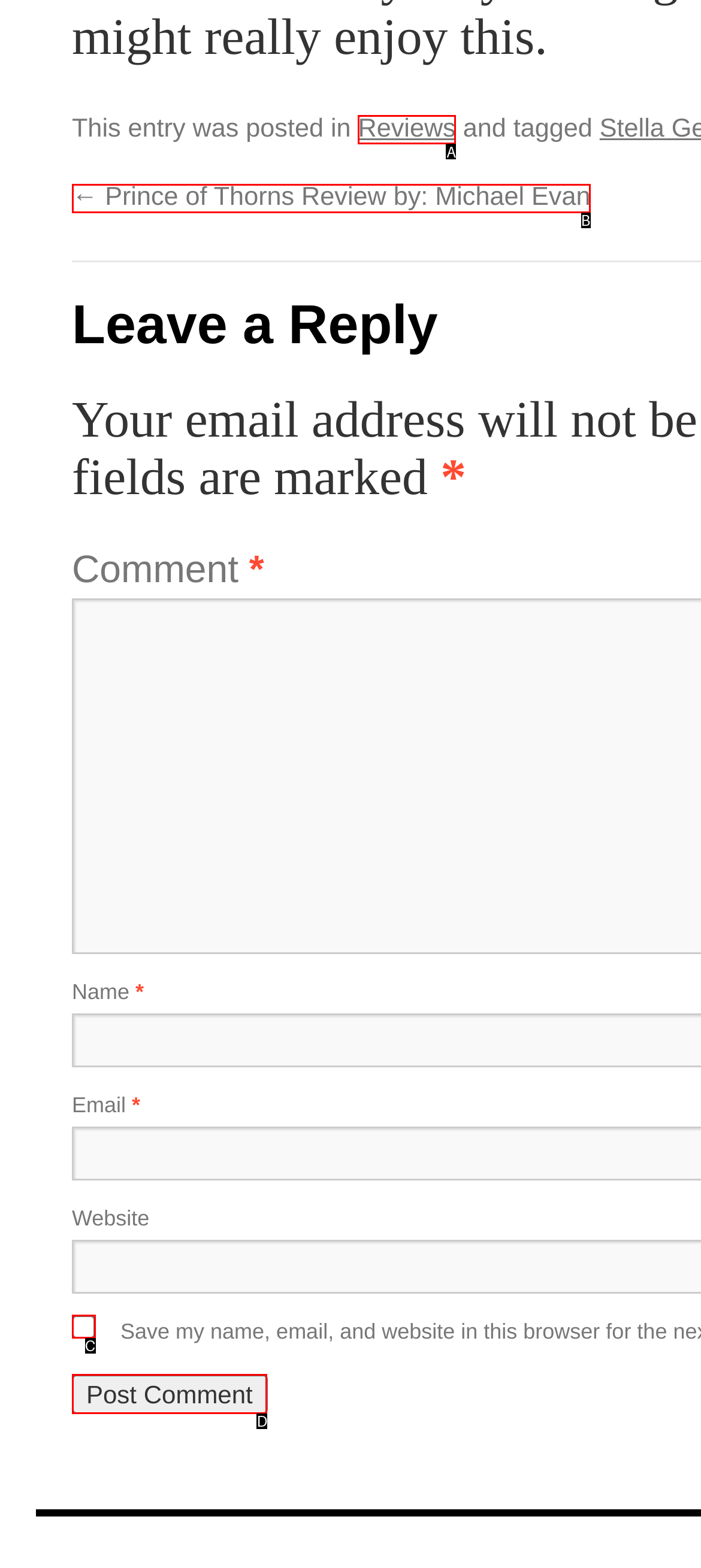Determine the UI element that matches the description: name="submit" value="Post Comment"
Answer with the letter from the given choices.

D